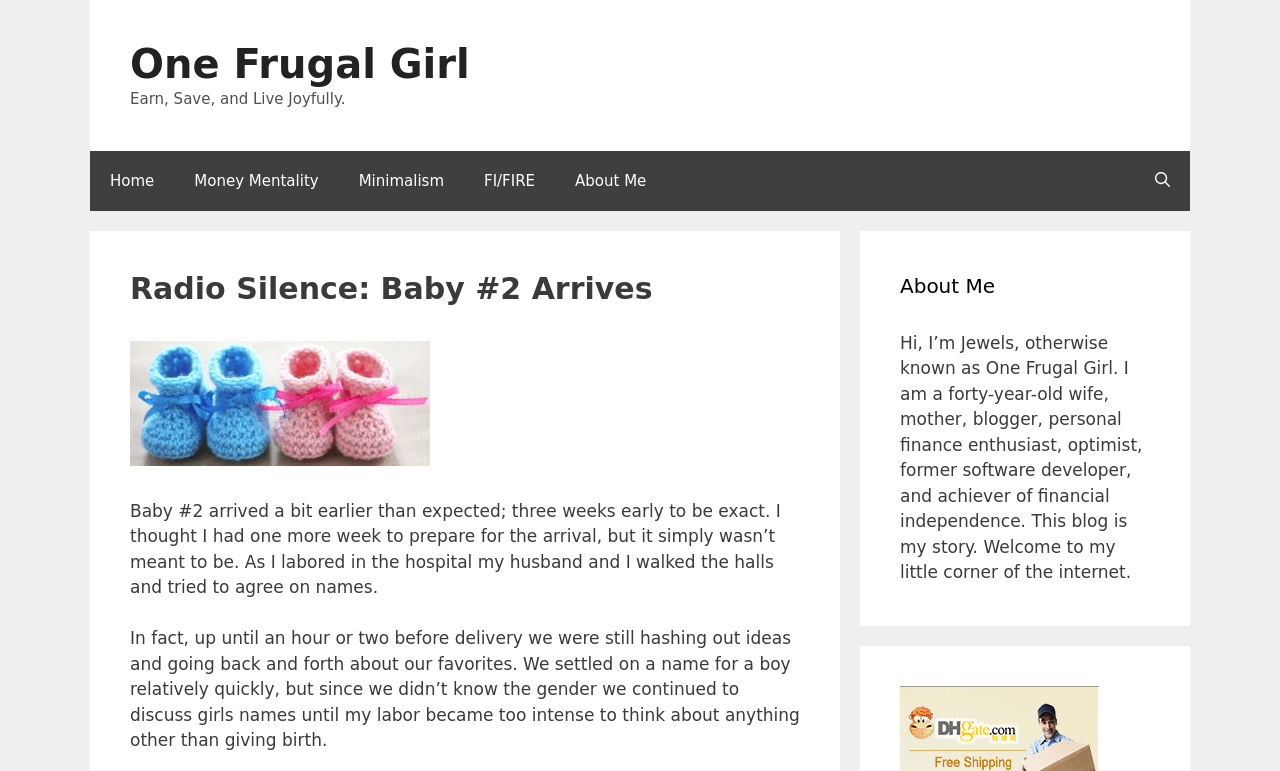What is the text of the webpage's headline?

Radio Silence: Baby #2 Arrives